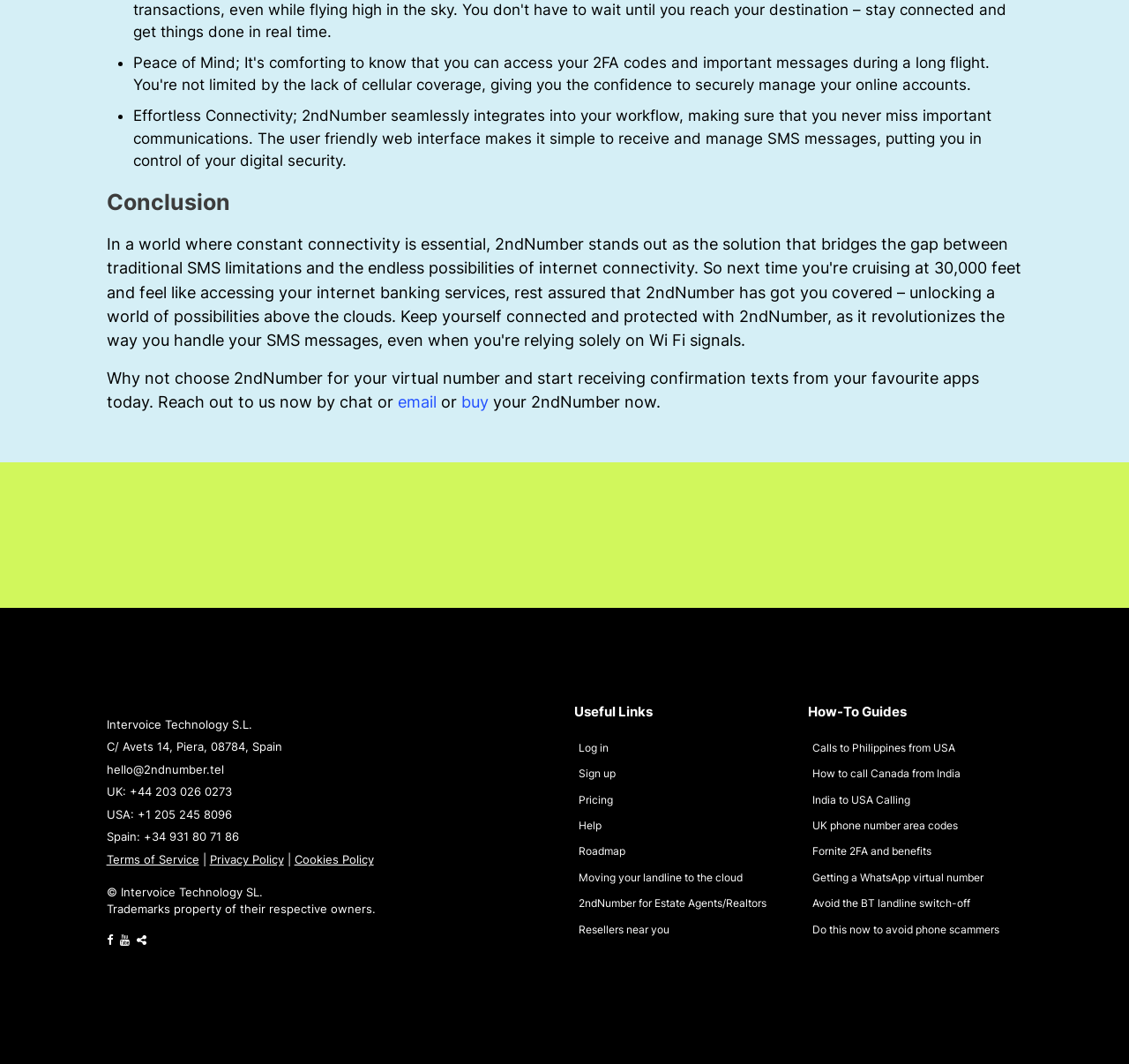Please specify the coordinates of the bounding box for the element that should be clicked to carry out this instruction: "Click the 'Log in' link". The coordinates must be four float numbers between 0 and 1, formatted as [left, top, right, bottom].

[0.513, 0.697, 0.539, 0.709]